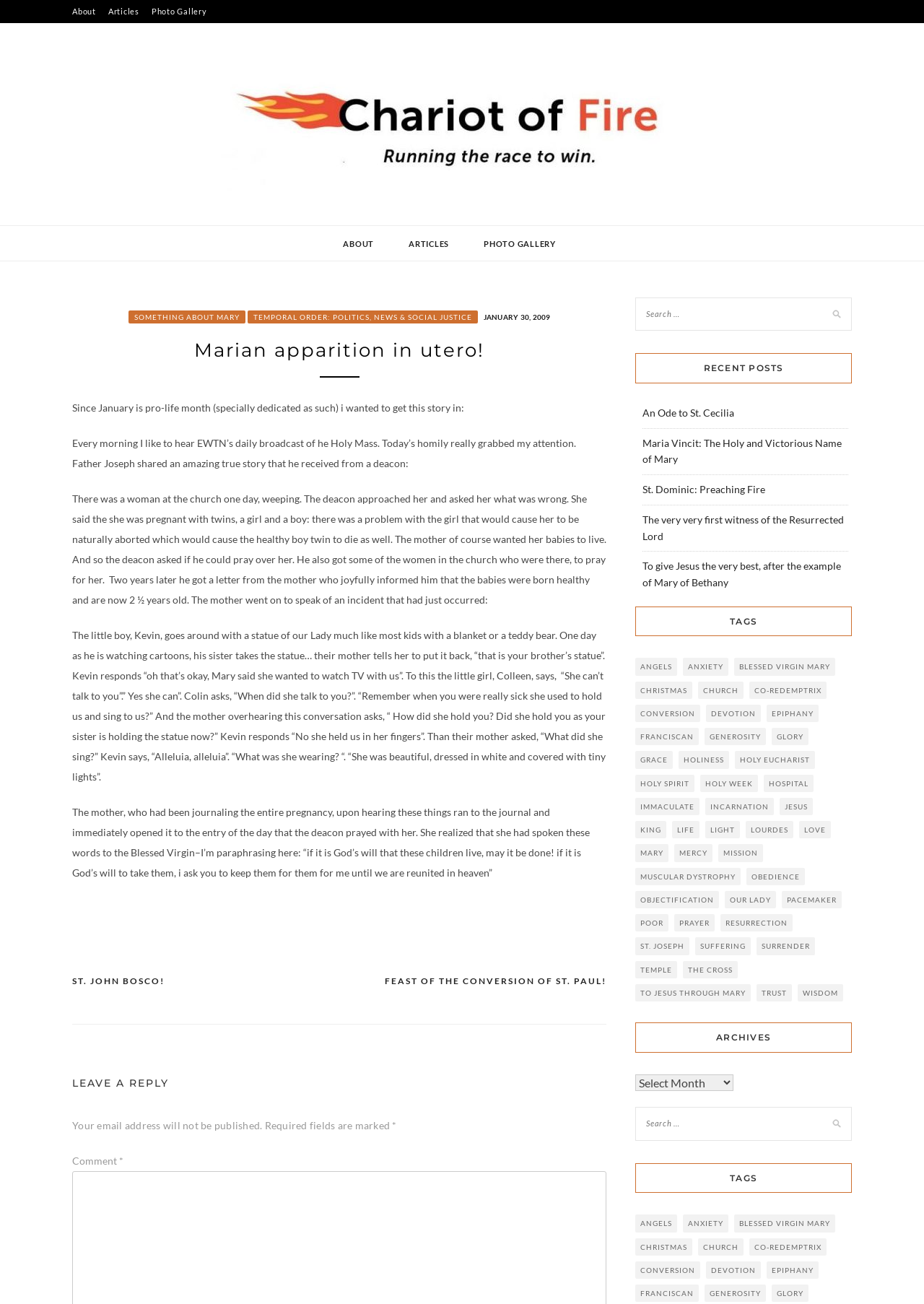Determine the bounding box coordinates of the clickable element to complete this instruction: "Read the article 'Marian apparition in utero!' ". Provide the coordinates in the format of four float numbers between 0 and 1, [left, top, right, bottom].

[0.078, 0.259, 0.656, 0.279]